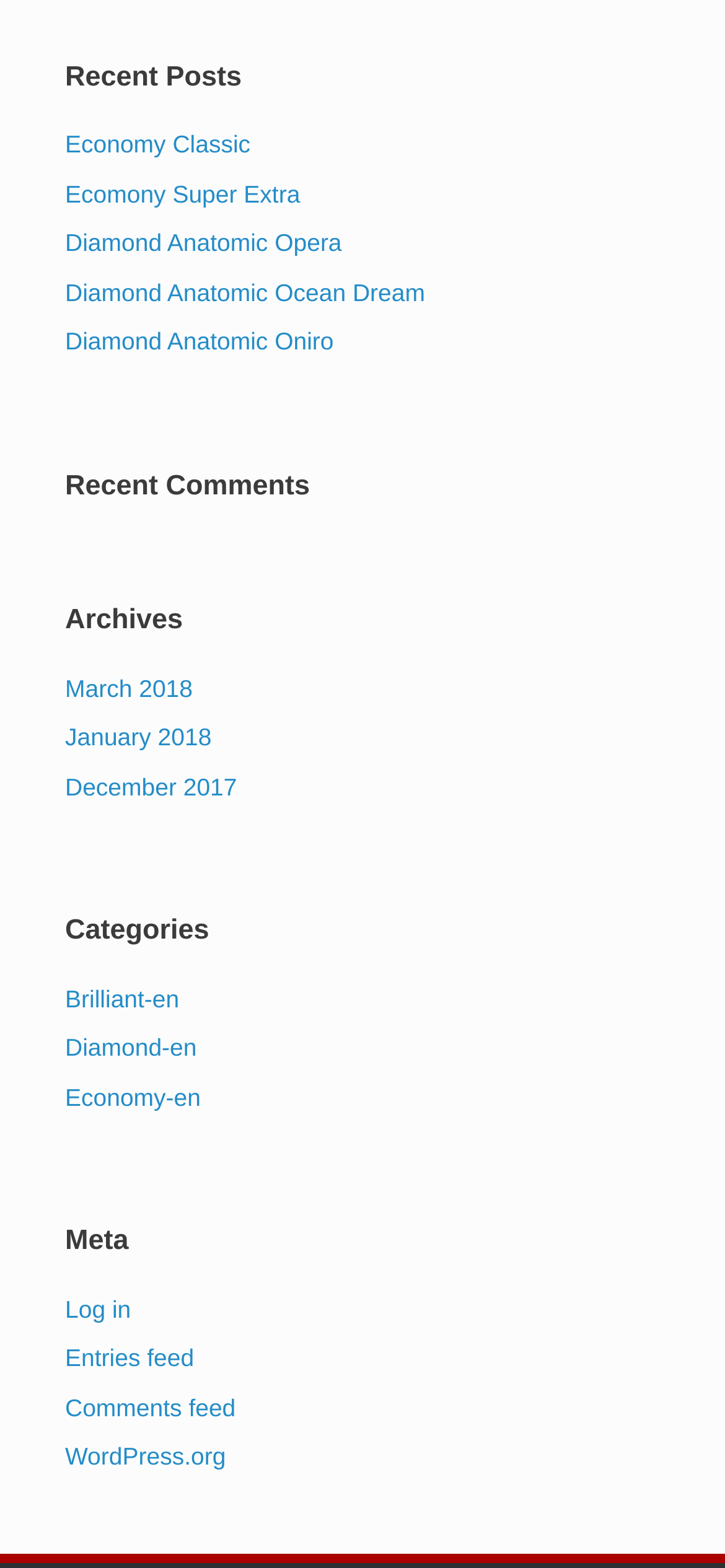What is the last meta option?
Using the image as a reference, give an elaborate response to the question.

I looked at the links under the 'Meta' heading and found that 'WordPress.org' is the last one, which is the last meta option.